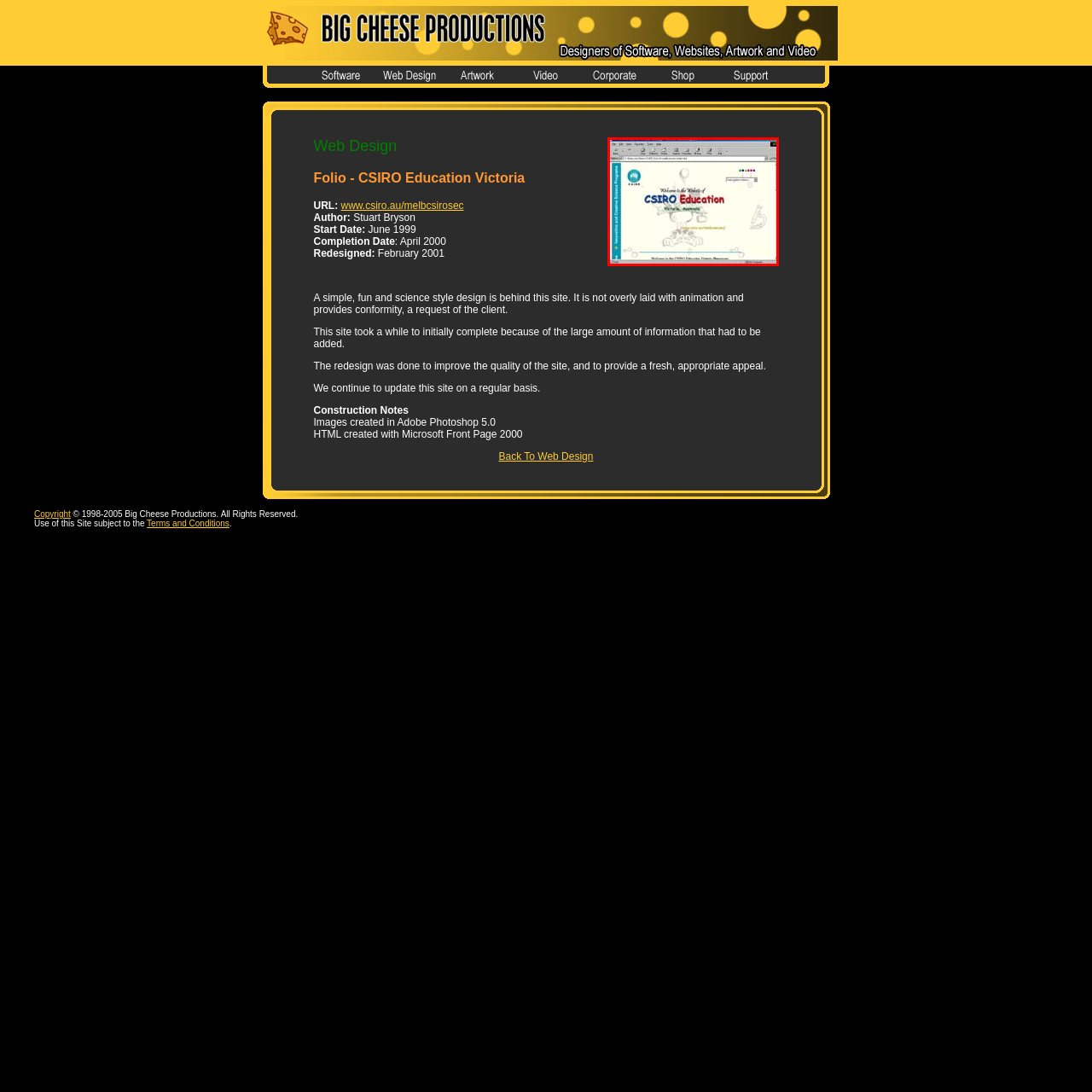Inspect the part framed by the grey rectangle, What is the tone of the webpage's design? 
Reply with a single word or phrase.

Vibrant and child-friendly